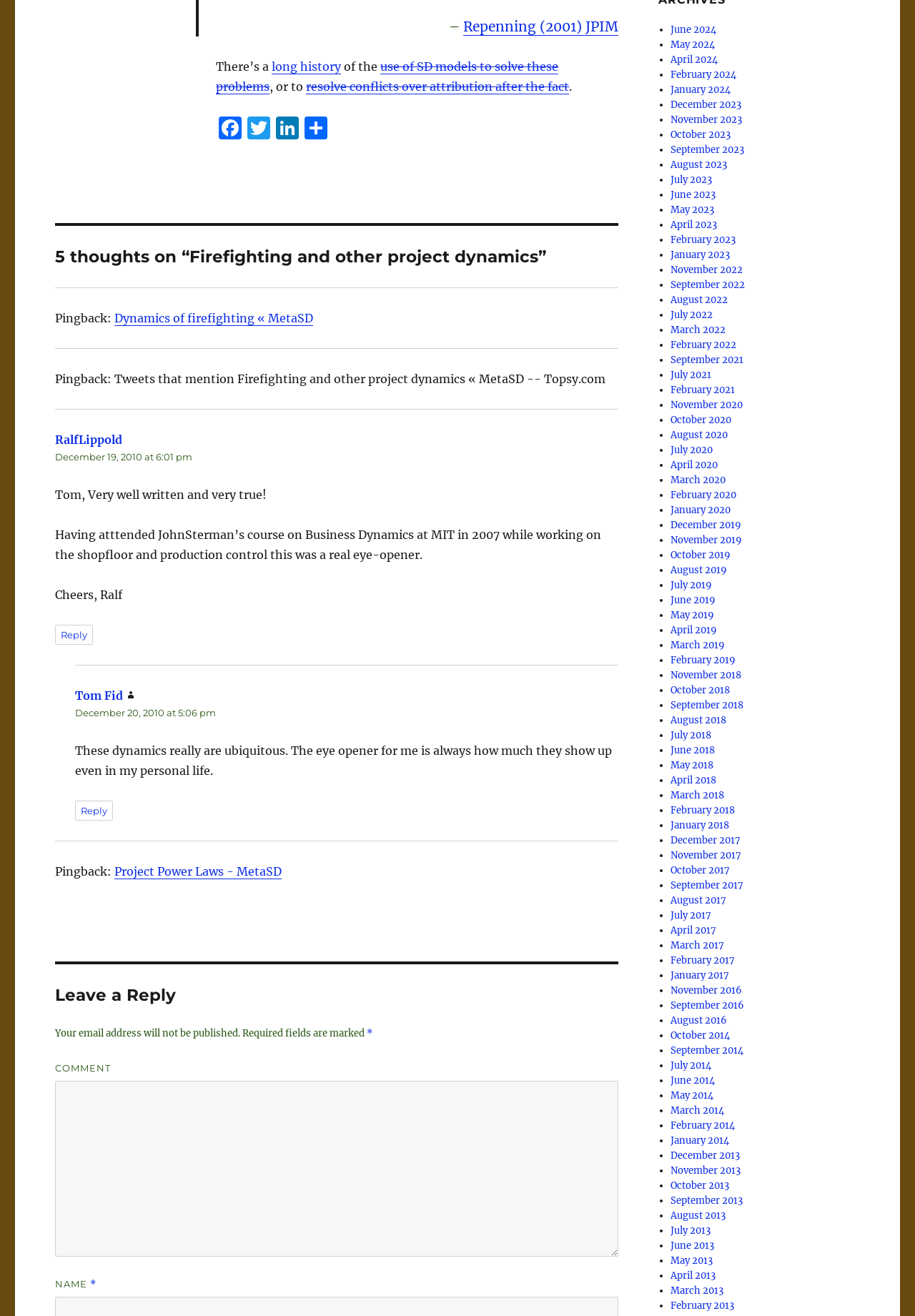Find the bounding box coordinates of the clickable element required to execute the following instruction: "Click on the 'June 2024' link". Provide the coordinates as four float numbers between 0 and 1, i.e., [left, top, right, bottom].

[0.733, 0.018, 0.783, 0.027]